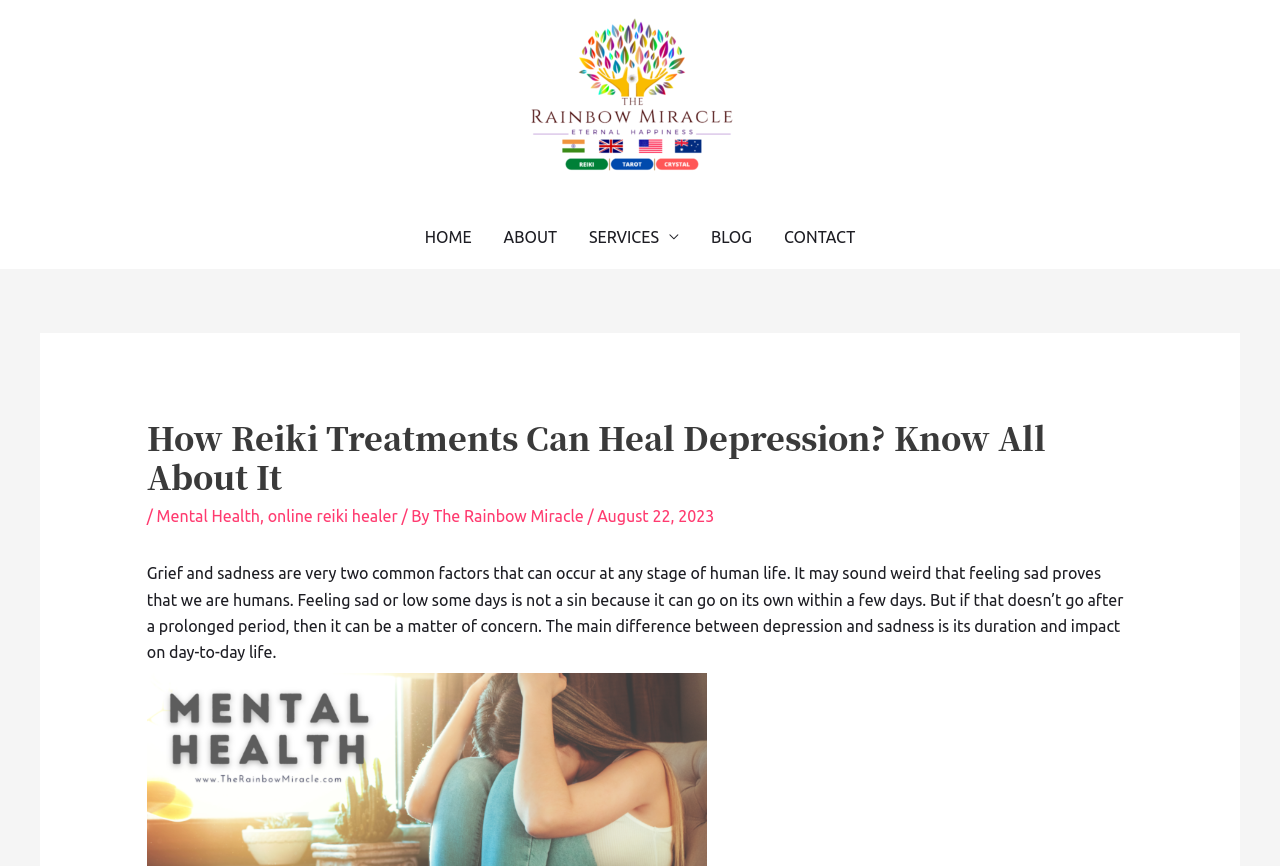Detail the various sections and features present on the webpage.

The webpage is about Reiki therapy and its benefits in combating depression. At the top left corner, there is a logo of "The Rainbow Miracle" accompanied by a link with the same name. To the right of the logo, there is a navigation menu with five links: "HOME", "ABOUT", "SERVICES", "BLOG", and "CONTACT".

Below the navigation menu, there is a header section with a heading that reads "How Reiki Treatments Can Heal Depression? Know All About It". This heading is followed by a series of links and text, including "Mental Health", "online reiki healer", and "The Rainbow Miracle", which are separated by slashes and commas. The date "August 22, 2023" is also displayed in this section.

The main content of the webpage starts below the header section, with a paragraph of text that discusses the differences between sadness and depression, and how feeling sad can be a normal part of human life, but prolonged sadness can be a cause for concern.